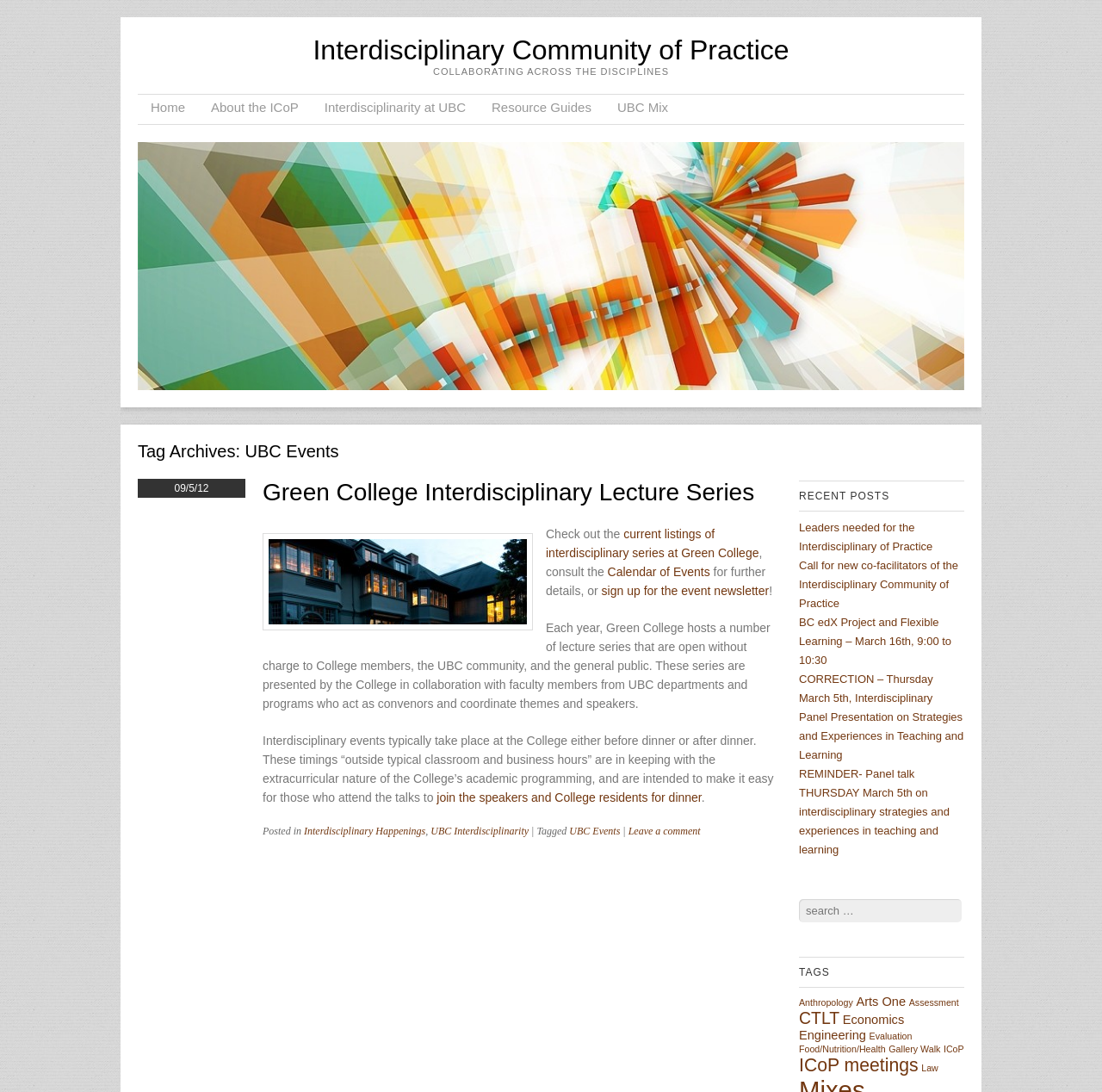Identify the bounding box coordinates of the area that should be clicked in order to complete the given instruction: "Search for something". The bounding box coordinates should be four float numbers between 0 and 1, i.e., [left, top, right, bottom].

[0.725, 0.823, 0.872, 0.845]